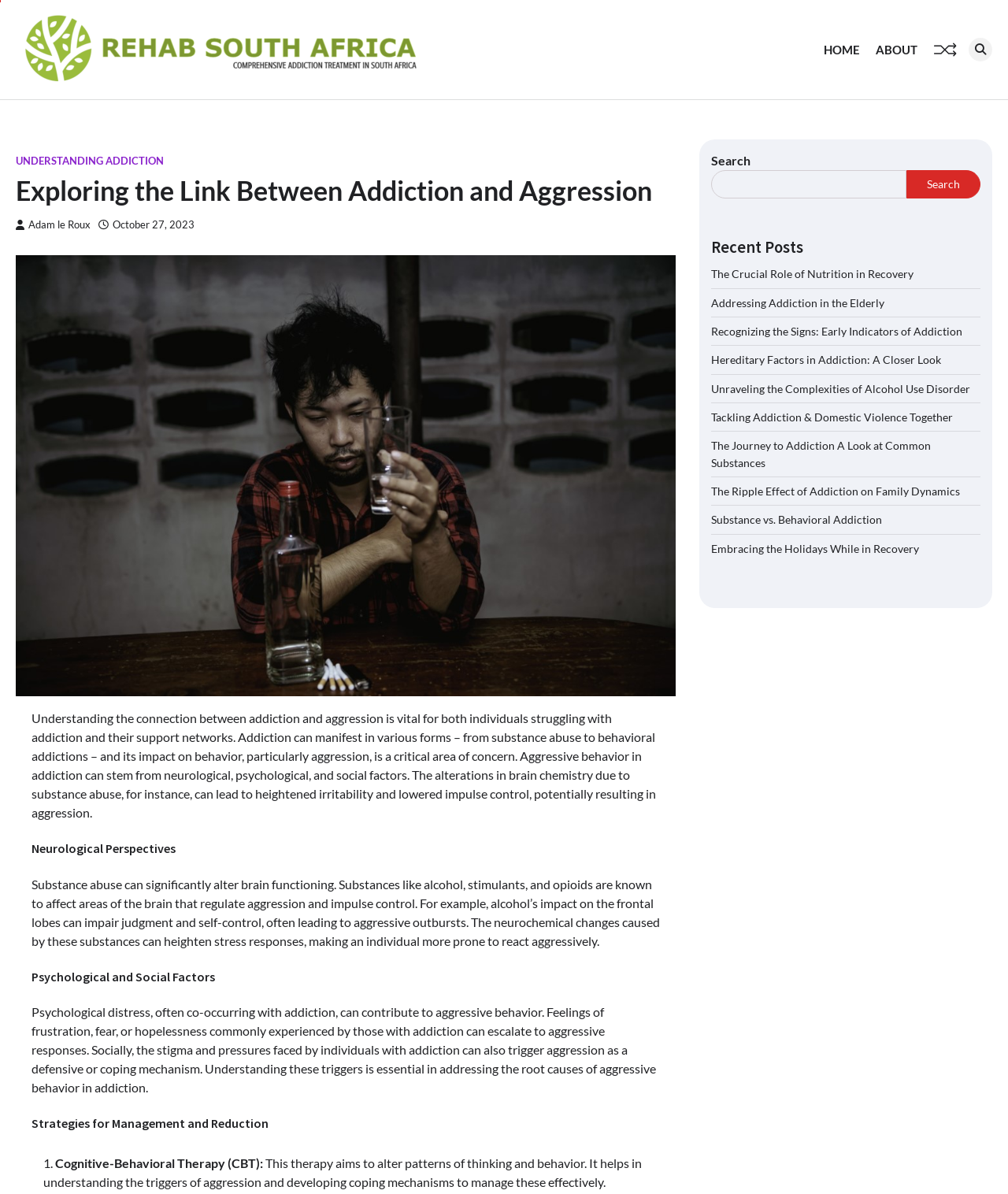Extract the bounding box for the UI element that matches this description: "title="Search"".

[0.961, 0.032, 0.984, 0.051]